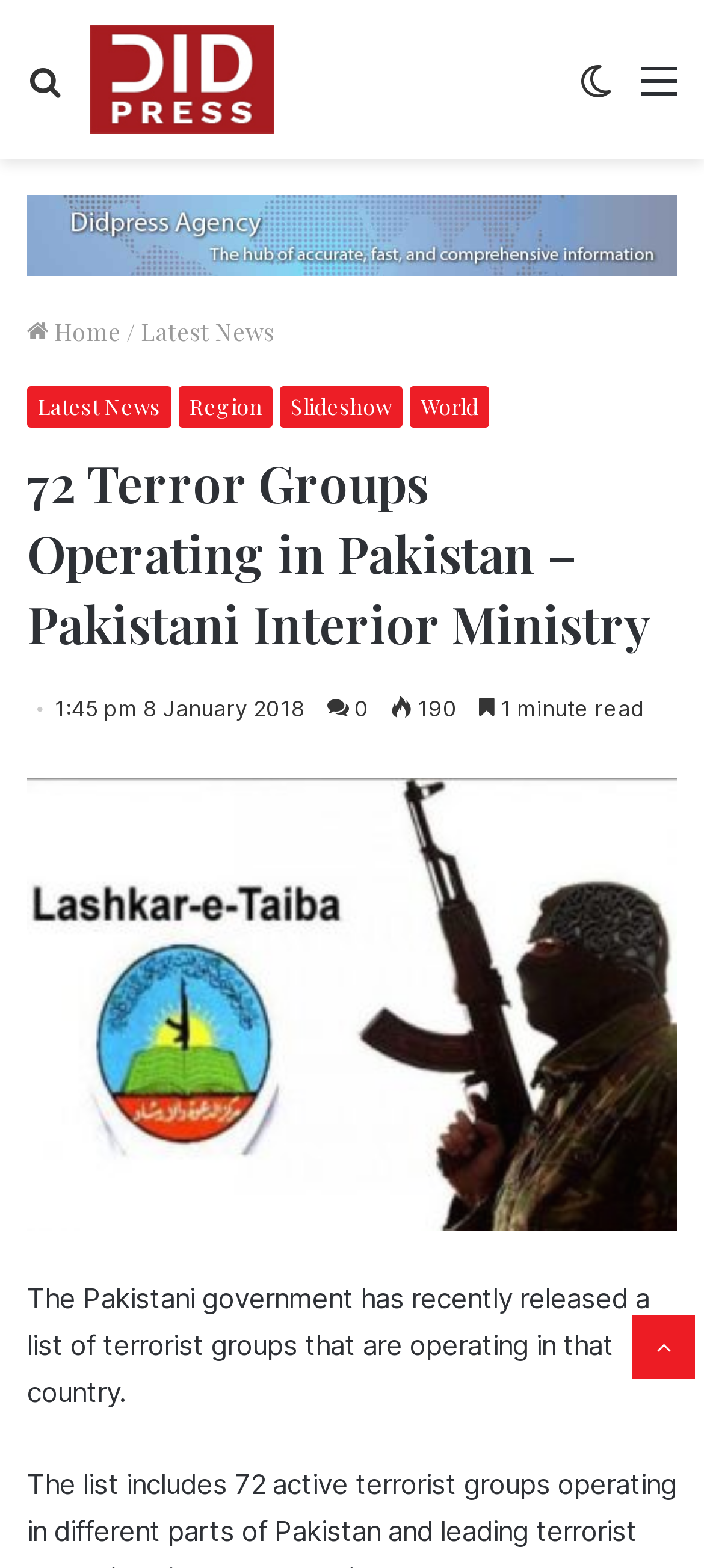What is the topic of the article?
Based on the image, give a concise answer in the form of a single word or short phrase.

Terrorist groups in Pakistan